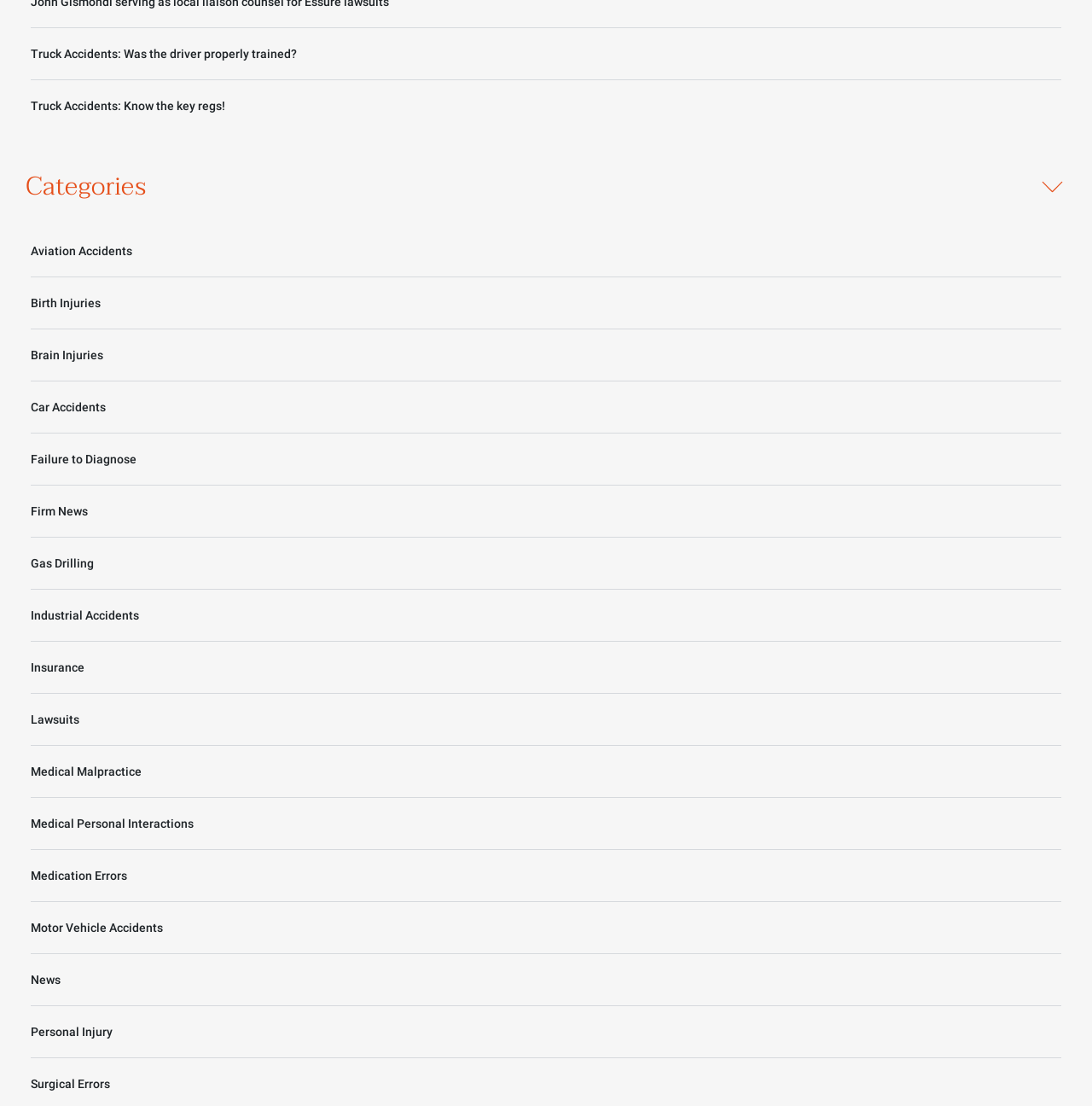Identify and provide the bounding box coordinates of the UI element described: "Lawsuits". The coordinates should be formatted as [left, top, right, bottom], with each number being a float between 0 and 1.

[0.028, 0.627, 0.972, 0.674]